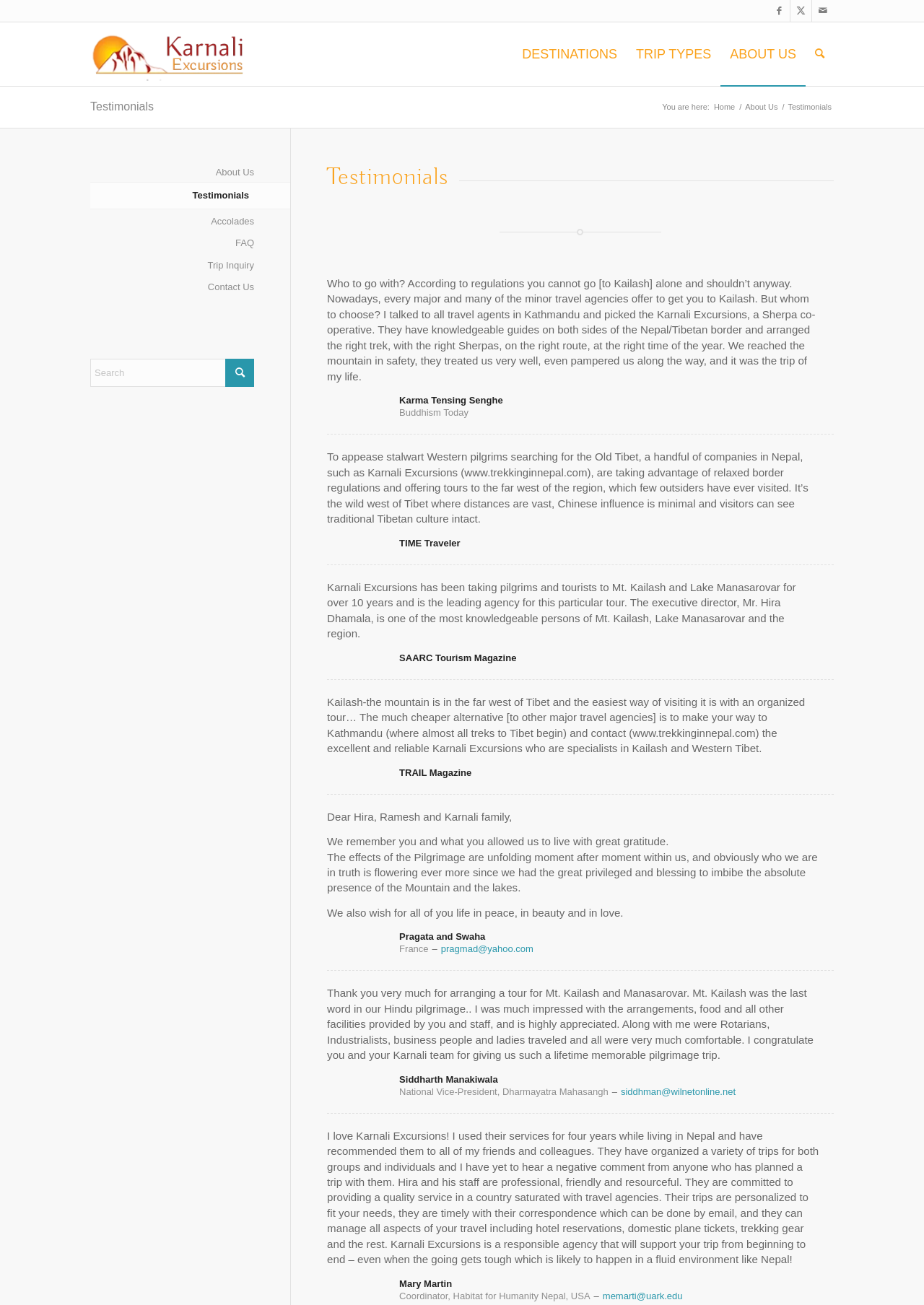Please locate the bounding box coordinates of the region I need to click to follow this instruction: "Click on the 'DESTINATIONS' menu item".

[0.555, 0.017, 0.678, 0.066]